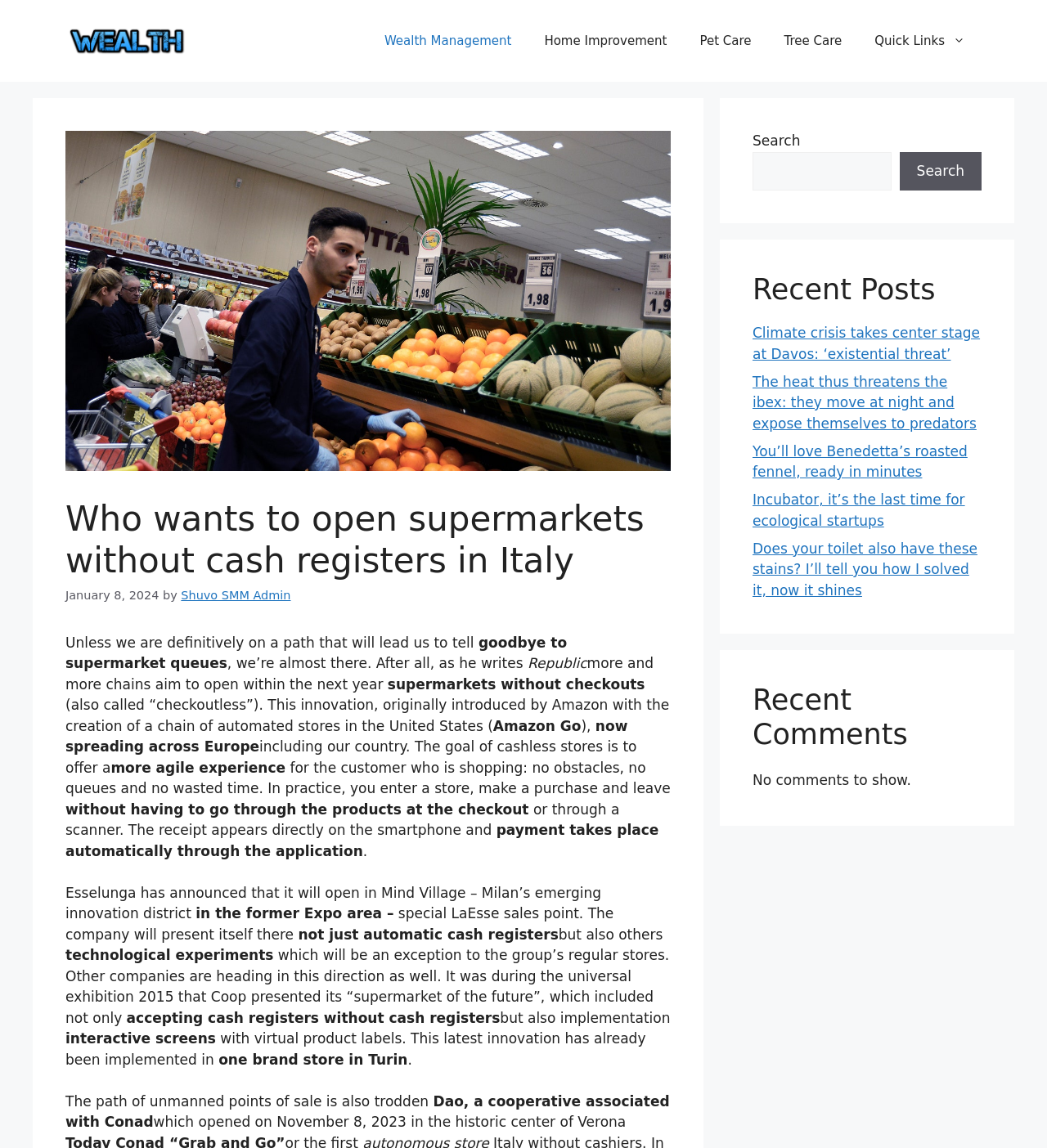Please identify the bounding box coordinates of the area I need to click to accomplish the following instruction: "View the Provider Survey Phase I Report".

None